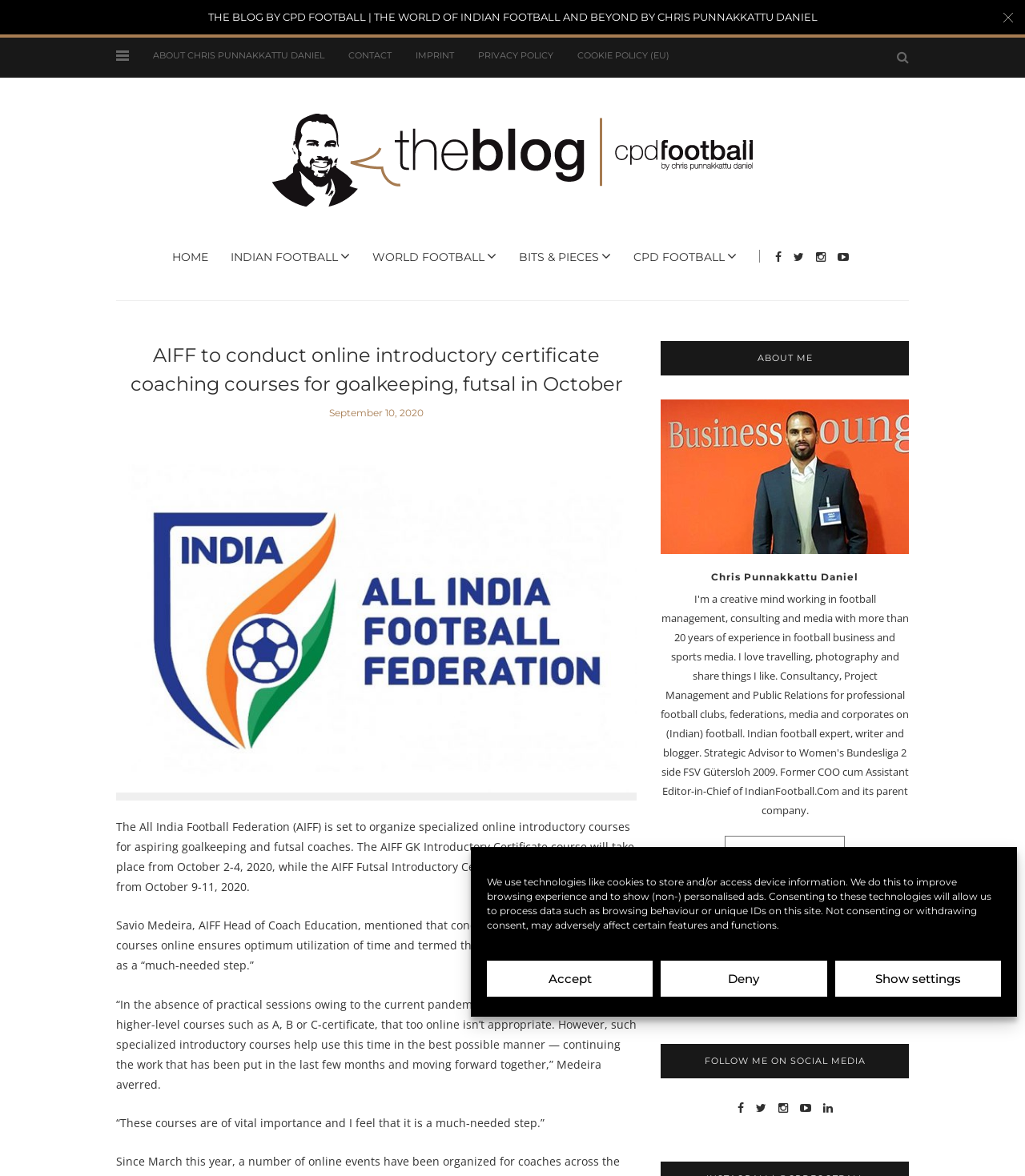For the element described, predict the bounding box coordinates as (top-left x, top-left y, bottom-right x, bottom-right y). All values should be between 0 and 1. Element description: General

[0.659, 0.826, 0.718, 0.857]